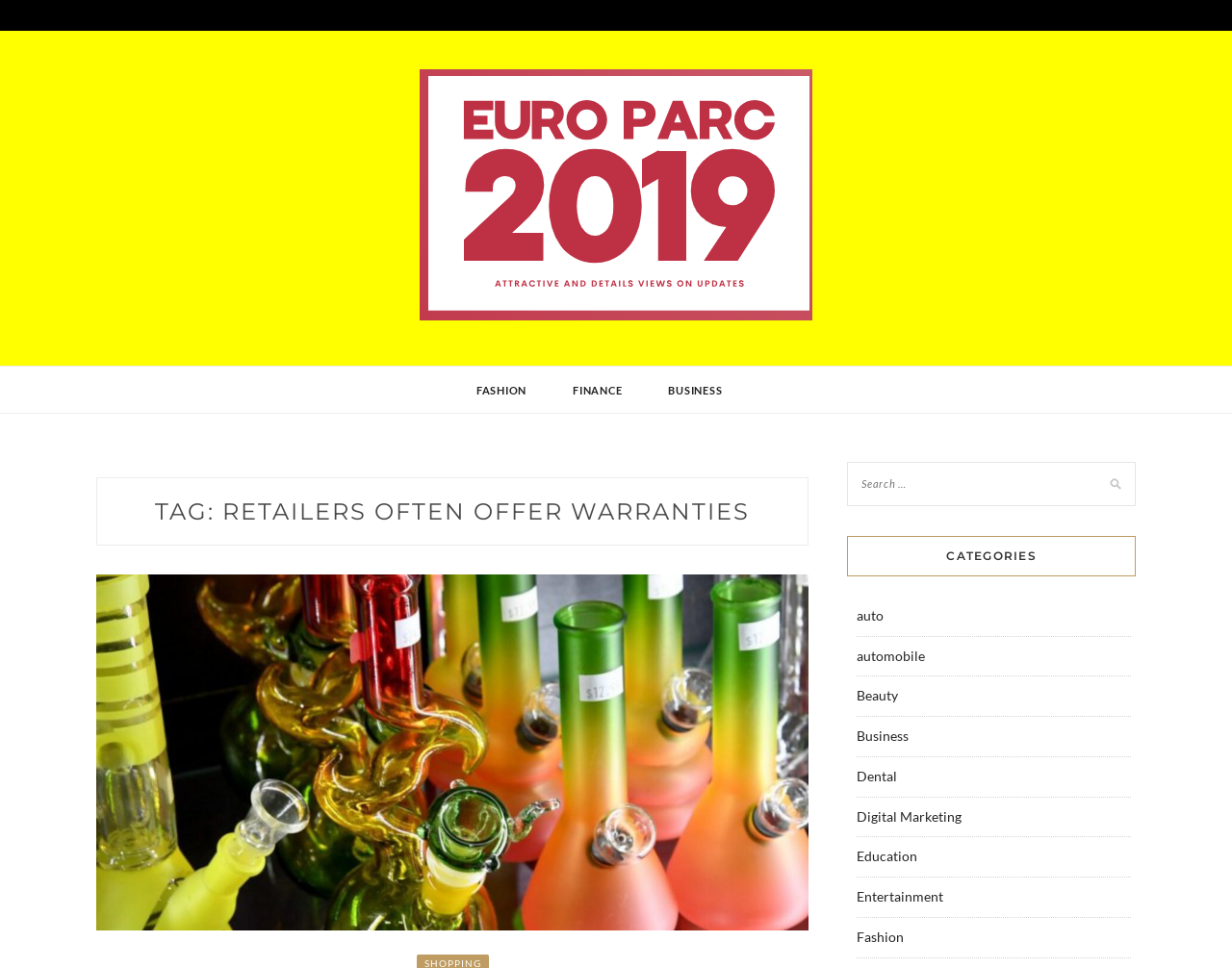Can you give a comprehensive explanation to the question given the content of the image?
What is the name of the product mentioned on this webpage?

I found a link on the webpage that mentions a product called 'multi chamber bong', which is accompanied by an image of the product.